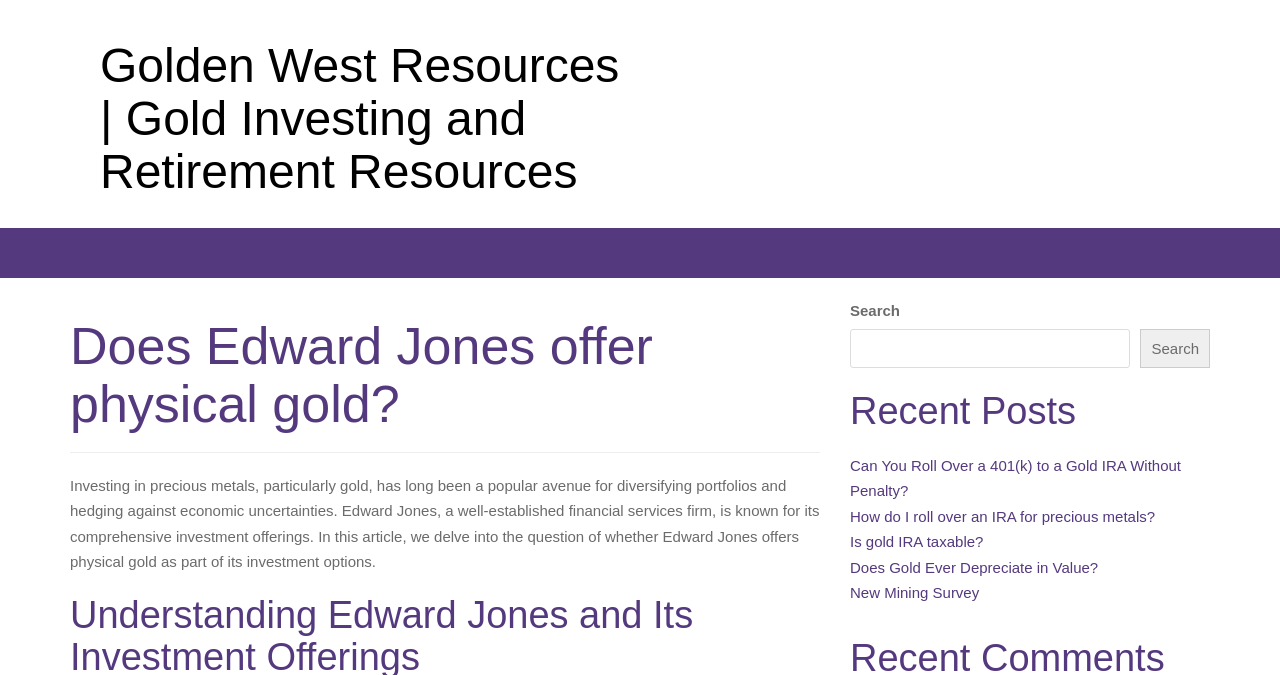Look at the image and give a detailed response to the following question: What is the purpose of the search box?

The search box is located on the top right side of the webpage, and it has a button labeled 'Search'. This suggests that the purpose of the search box is to allow users to search for specific content on the website.